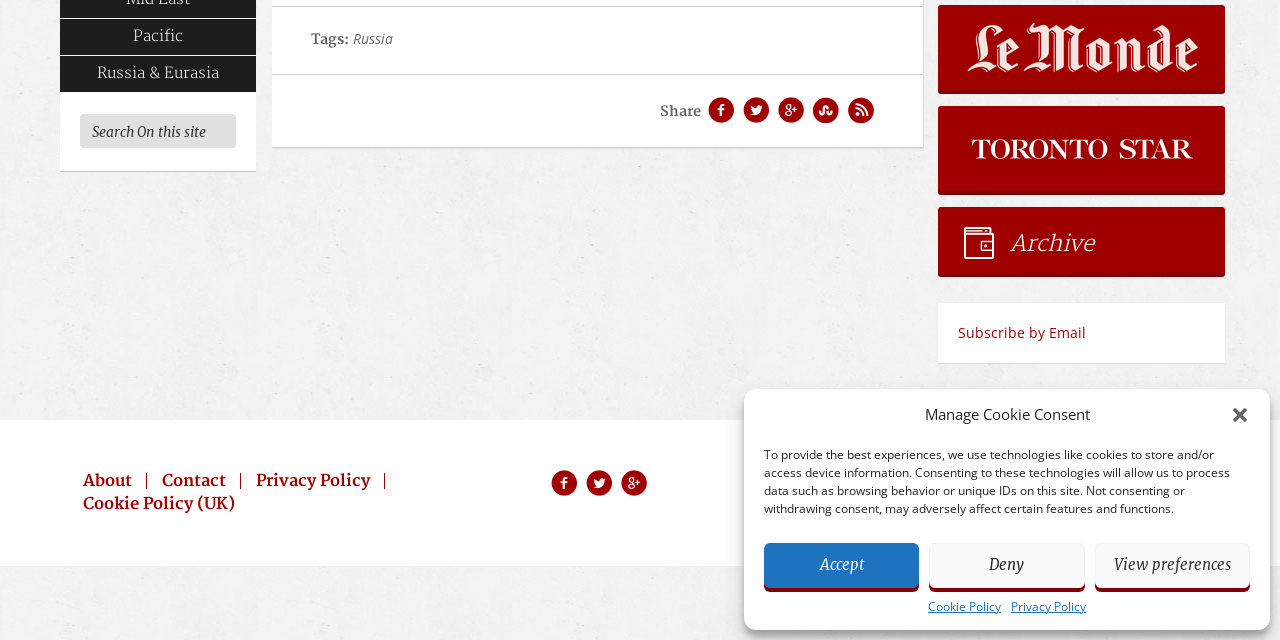Identify the bounding box for the UI element described as: "Russia". The coordinates should be four float numbers between 0 and 1, i.e., [left, top, right, bottom].

[0.276, 0.045, 0.307, 0.074]